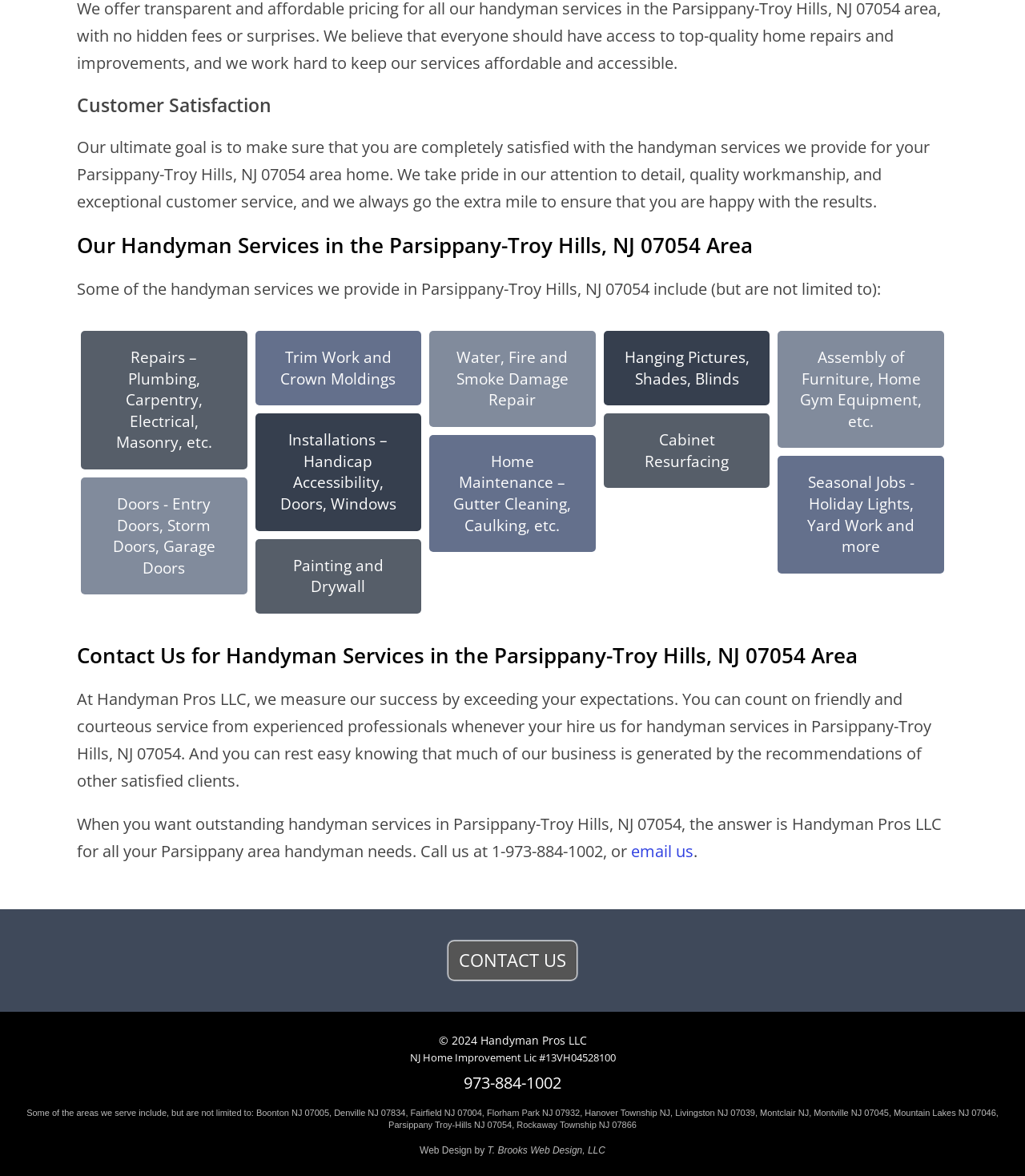Please locate the bounding box coordinates for the element that should be clicked to achieve the following instruction: "Call handyman services". Ensure the coordinates are given as four float numbers between 0 and 1, i.e., [left, top, right, bottom].

[0.48, 0.715, 0.588, 0.733]